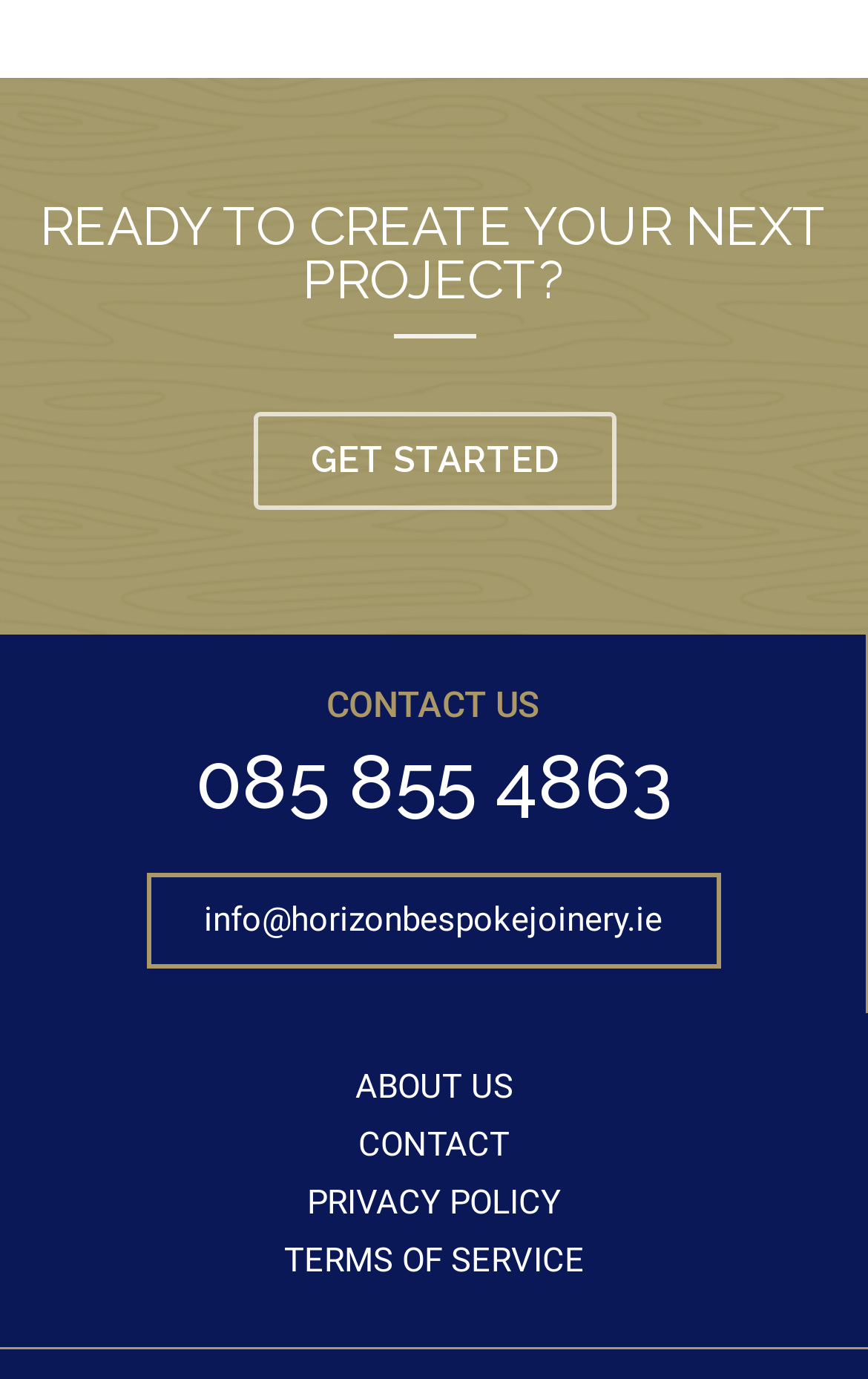Based on the element description "085 855 4863", predict the bounding box coordinates of the UI element.

[0.224, 0.535, 0.773, 0.6]